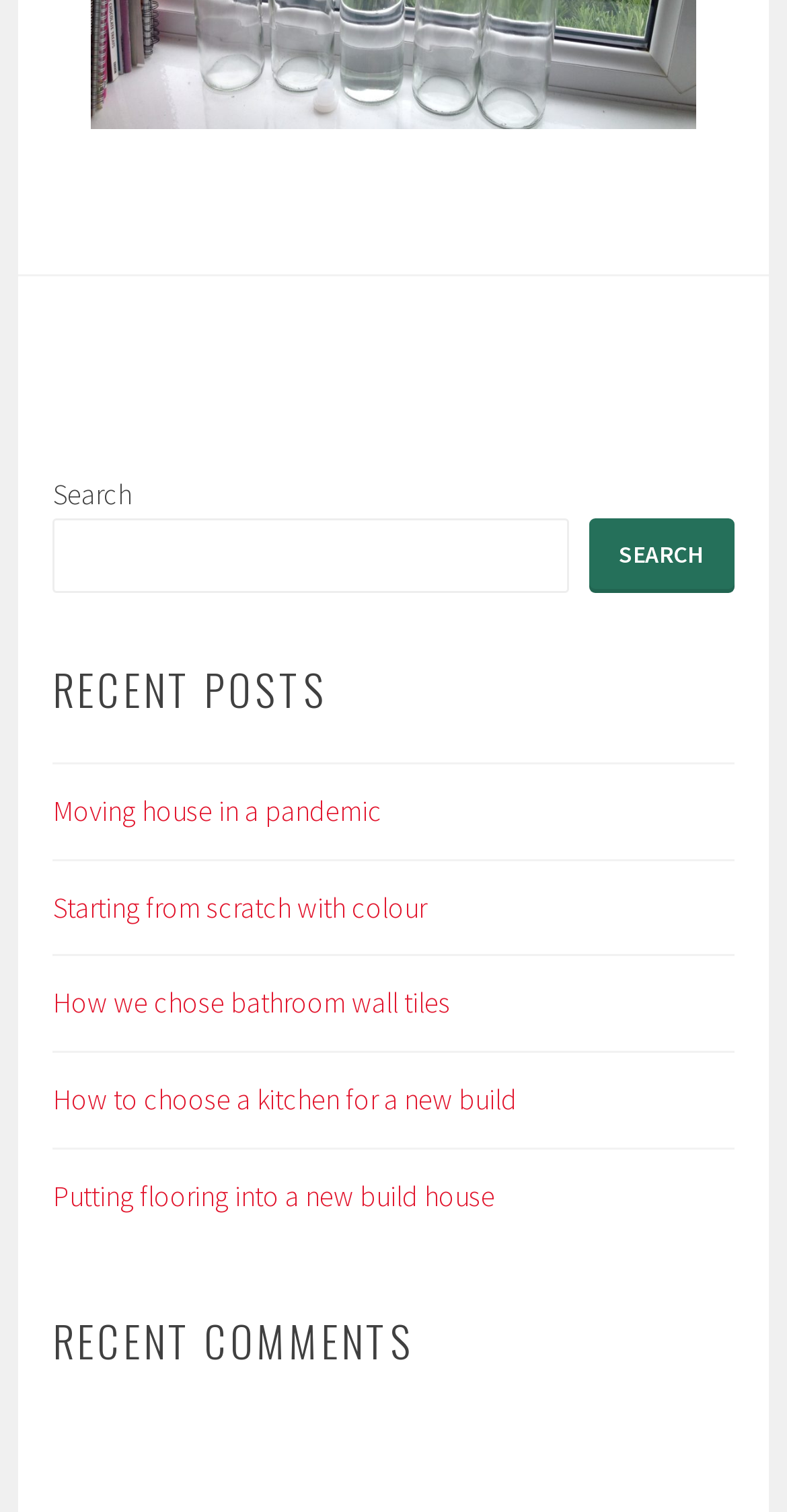Using the provided element description "Starting from scratch with colour", determine the bounding box coordinates of the UI element.

[0.068, 0.588, 0.542, 0.612]